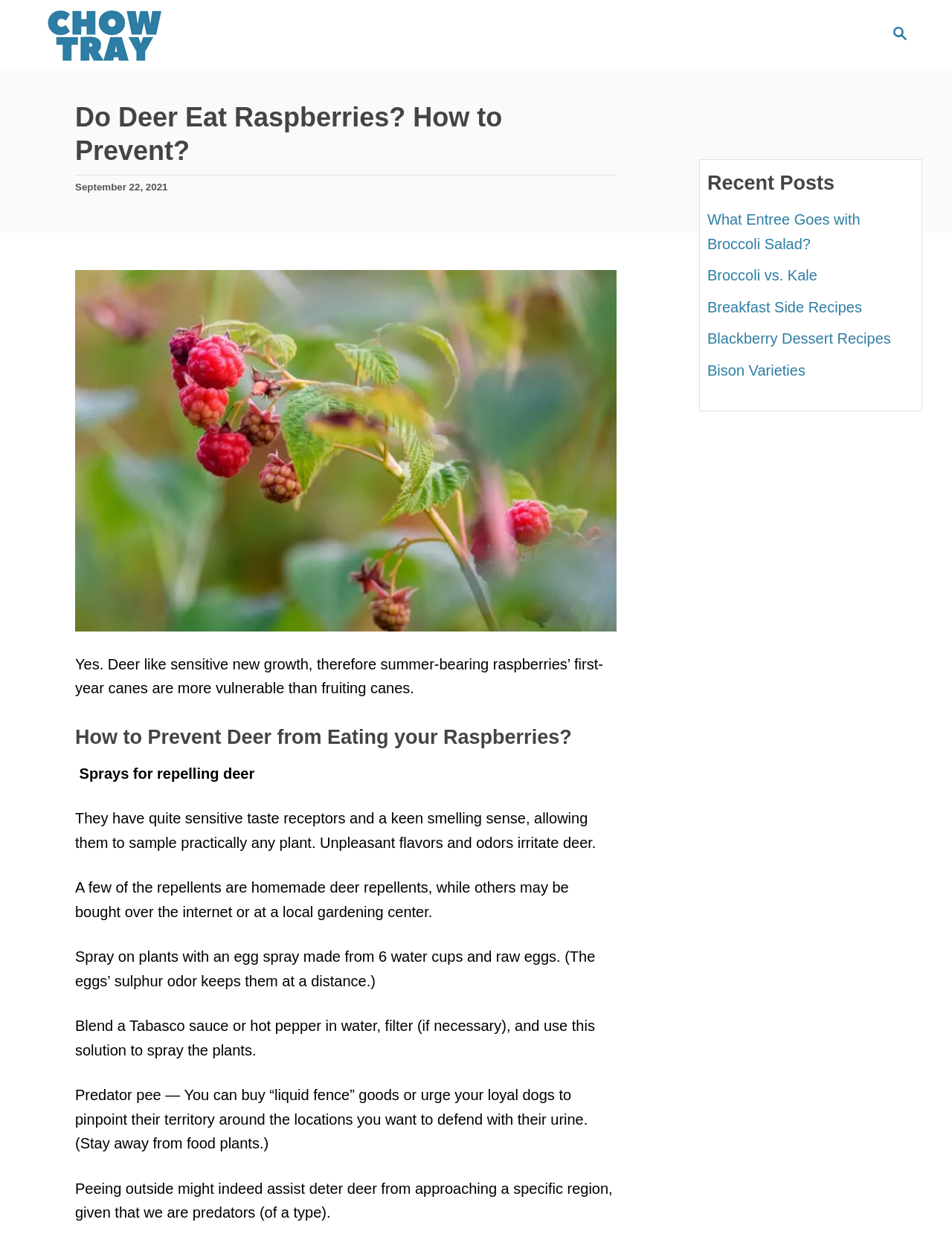Utilize the details in the image to give a detailed response to the question: What is the purpose of using predator pee?

According to the webpage, predator pee can be used to deter deer from approaching a specific region. This is because deer are wary of predators and will avoid areas where they sense the presence of predators.